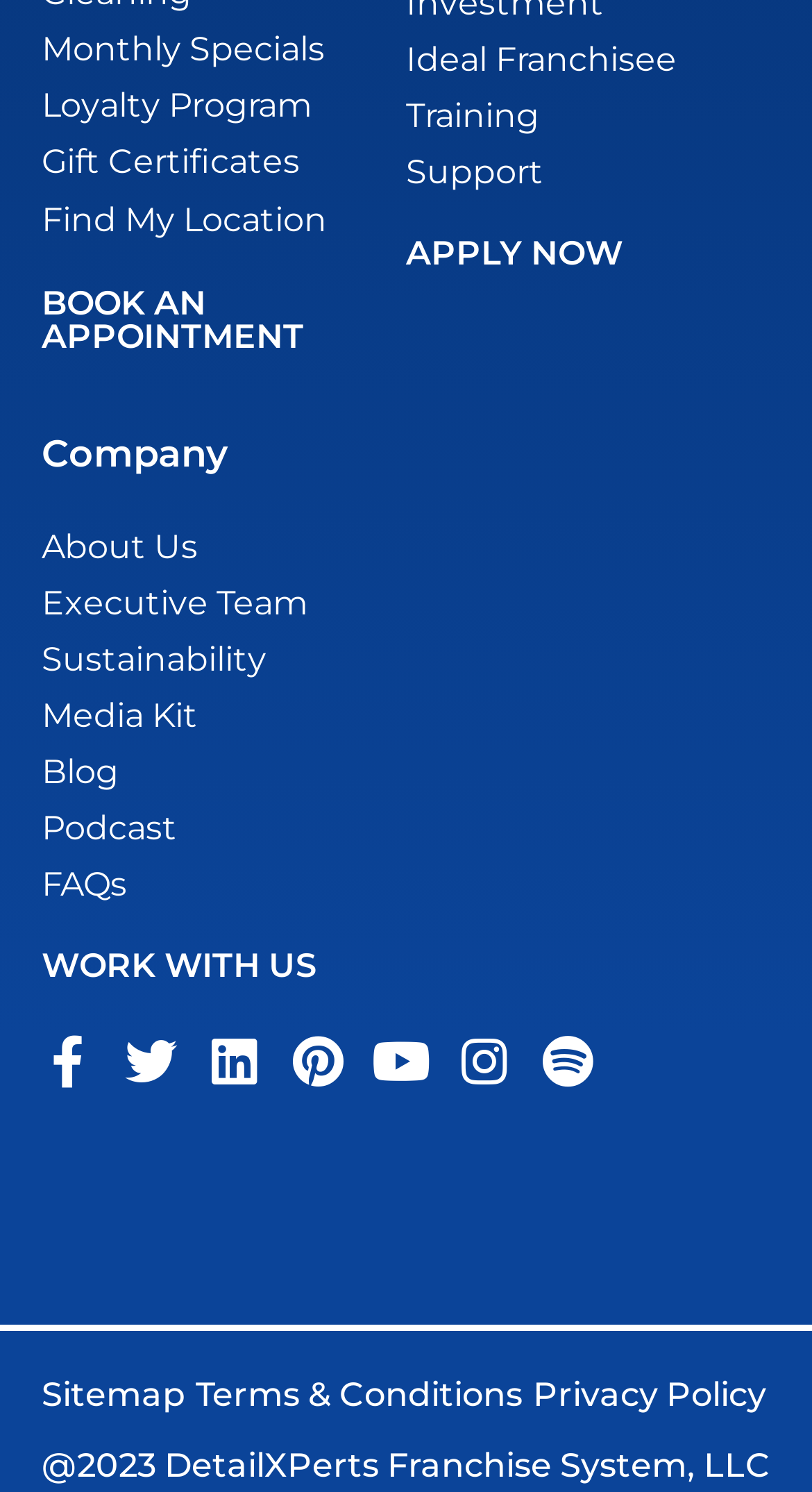Please provide the bounding box coordinates for the element that needs to be clicked to perform the following instruction: "Learn about the loyalty program". The coordinates should be given as four float numbers between 0 and 1, i.e., [left, top, right, bottom].

[0.051, 0.056, 0.474, 0.087]